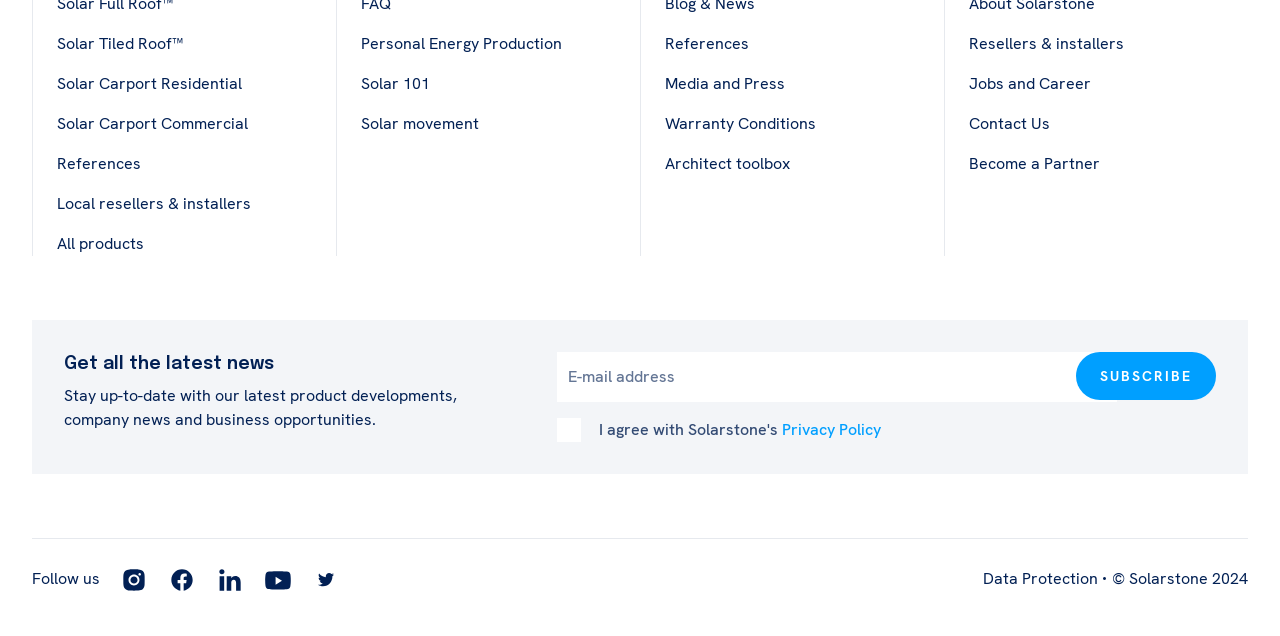Please locate the bounding box coordinates of the element's region that needs to be clicked to follow the instruction: "View the Genomics software streamlines detergent production article". The bounding box coordinates should be provided as four float numbers between 0 and 1, i.e., [left, top, right, bottom].

None